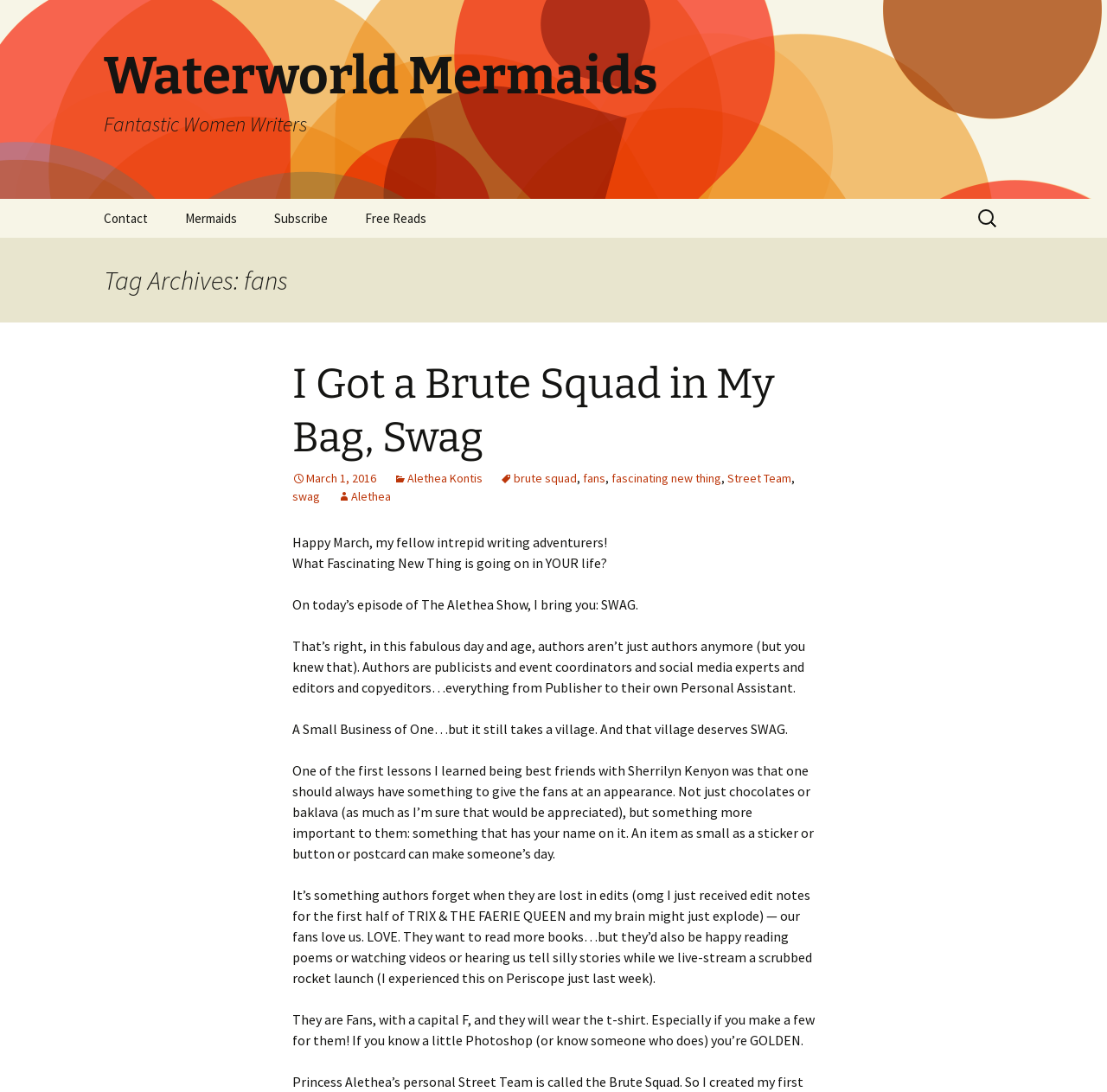Locate the bounding box coordinates of the clickable area to execute the instruction: "Search for something". Provide the coordinates as four float numbers between 0 and 1, represented as [left, top, right, bottom].

[0.88, 0.183, 0.906, 0.217]